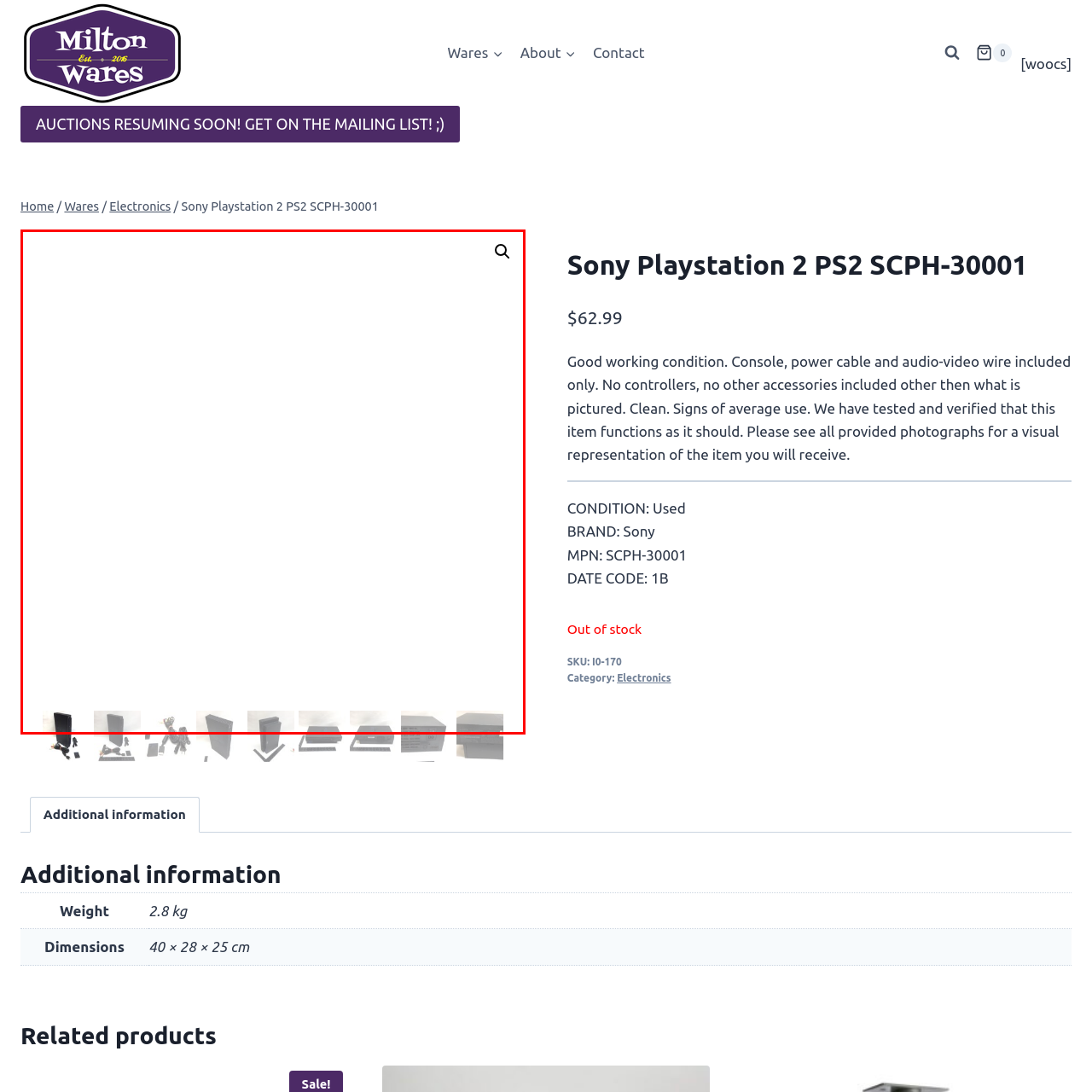Create a thorough and descriptive caption for the photo marked by the red boundary.

This image showcases a collection of accessories and components associated with the Sony PlayStation 2 (PS2) SCPH-30001 model, a classic gaming console. The items are neatly arranged on a light-colored background, providing a clear view of each component. 

Prominently featured is the main console, which is designed with a sleek, black exterior, typical of the PS2 aesthetic. Accompanying the console are several cables, including a power cable and an audio-video wire, essential for connecting the device to a TV. However, it's noted that no controllers or additional accessories are included in this bundle.

The description of the product indicates it is in good working condition, having been tested and verified for functionality. There are visible signs of average use, which is common for vintage electronics. The listing highlights a price of $62.99, indicating this item is currently offered for sale. It is also labeled as "Out of stock," suggesting a high demand or recent popularity.

Overall, the image serves as a visual representation of the product, providing potential buyers with a comprehensive look at what they can expect from this classic gaming console and its accessories.